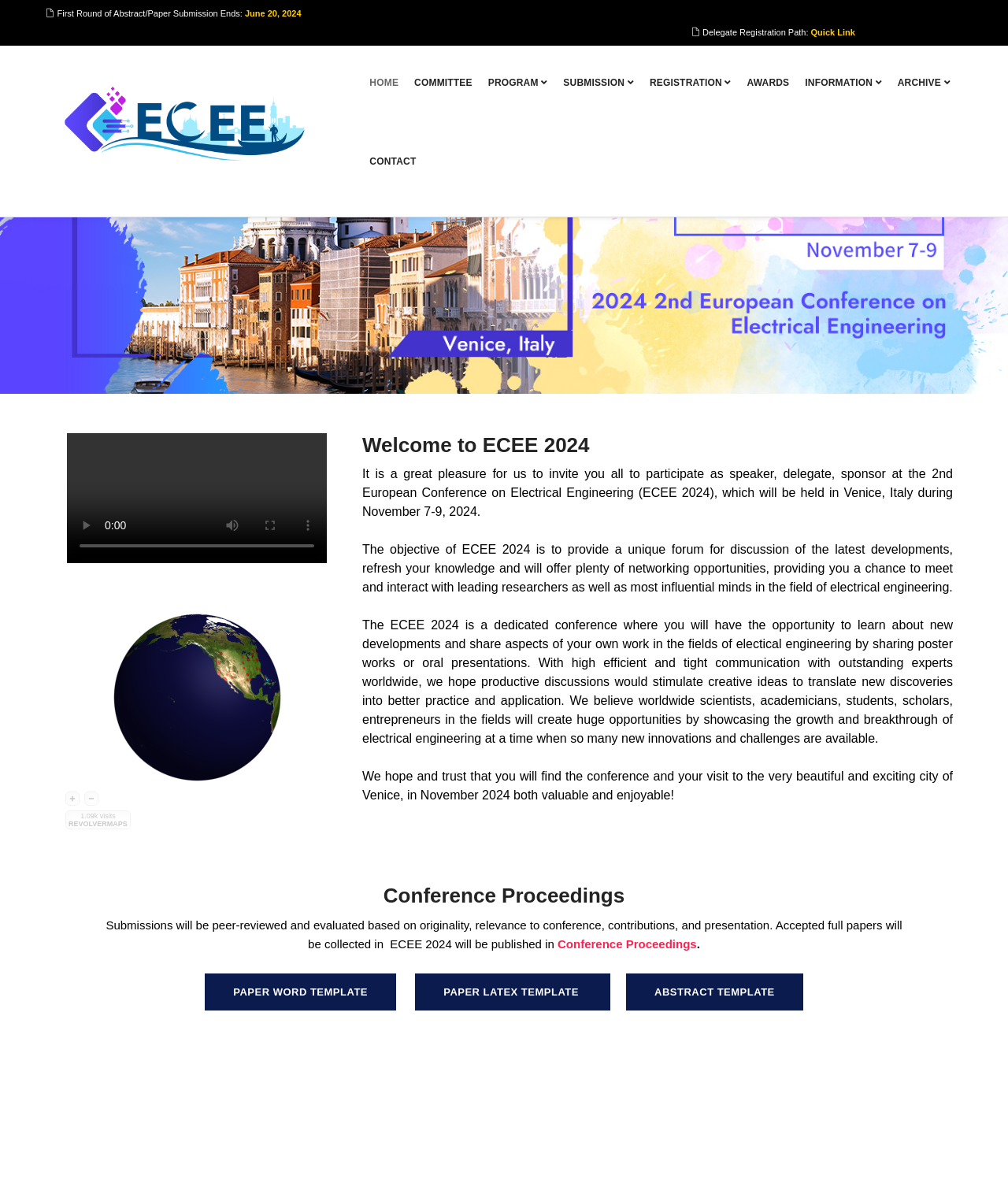Using the elements shown in the image, answer the question comprehensively: What is the purpose of the conference proceedings?

The purpose of the conference proceedings can be found in the section on conference proceedings on the webpage. It states that 'Accepted full papers will be collected in ECEE 2024 will be published in...'.